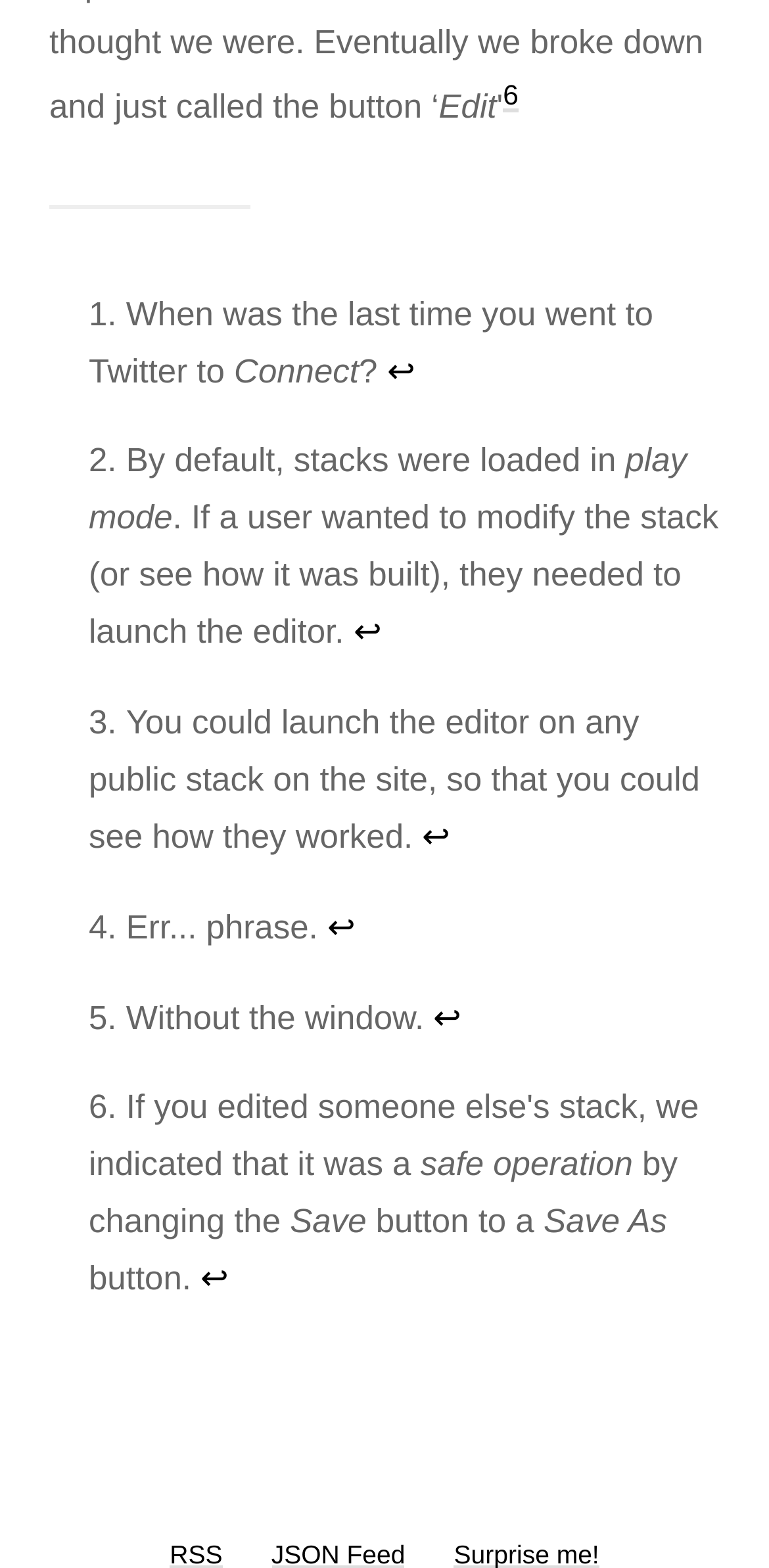What is the new name of the 'Save' button?
Provide an in-depth and detailed explanation in response to the question.

The text states that the 'Save' button was changed to a 'Save As' button. This can be determined by reading the relevant sentence in the webpage and understanding the context.